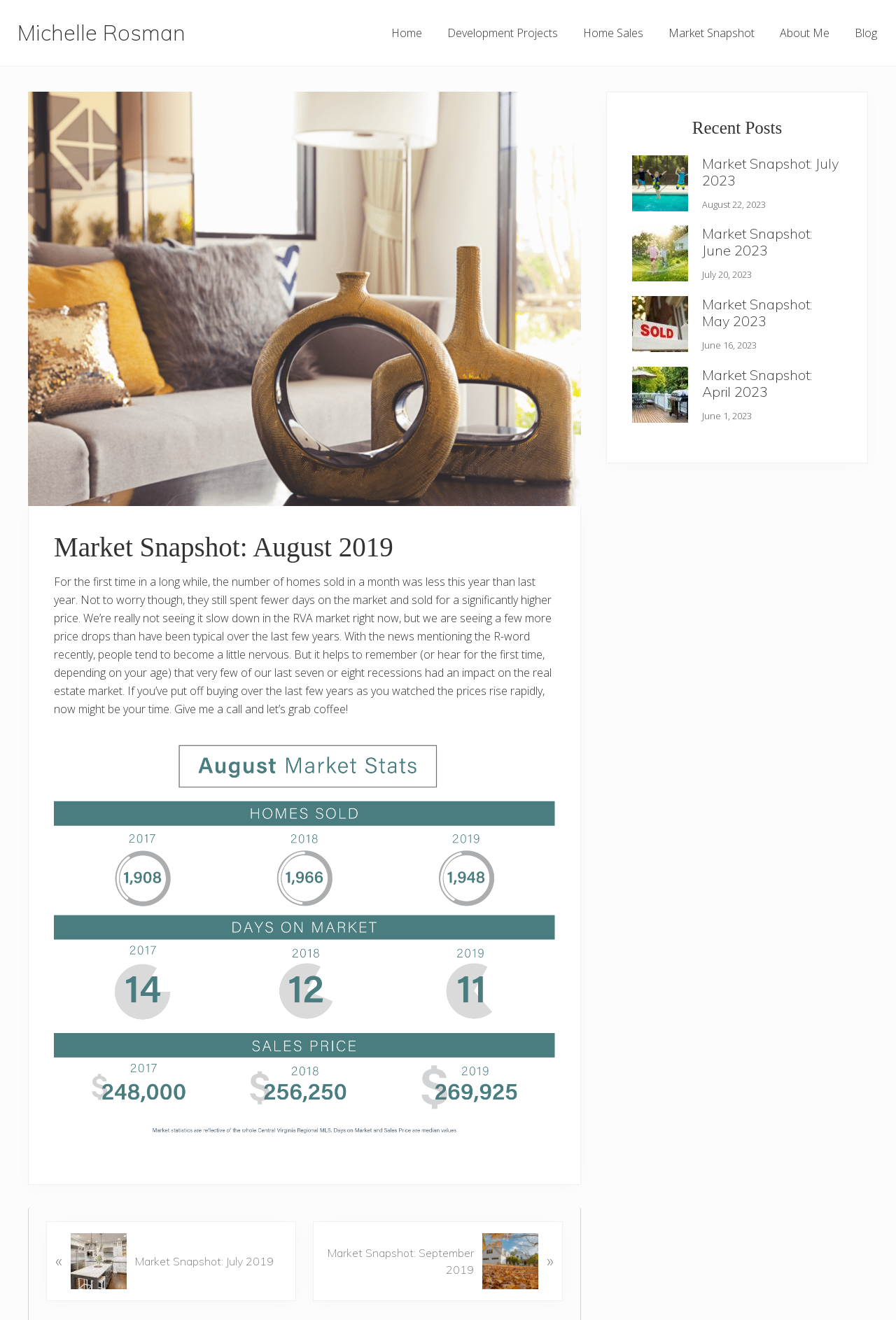What is the date of the 'Market Snapshot: July 2023' post?
Using the details shown in the screenshot, provide a comprehensive answer to the question.

I found the answer by looking at the 'Recent Posts' section, where it says 'August 22, 2023' next to the 'Market Snapshot: July 2023' article.